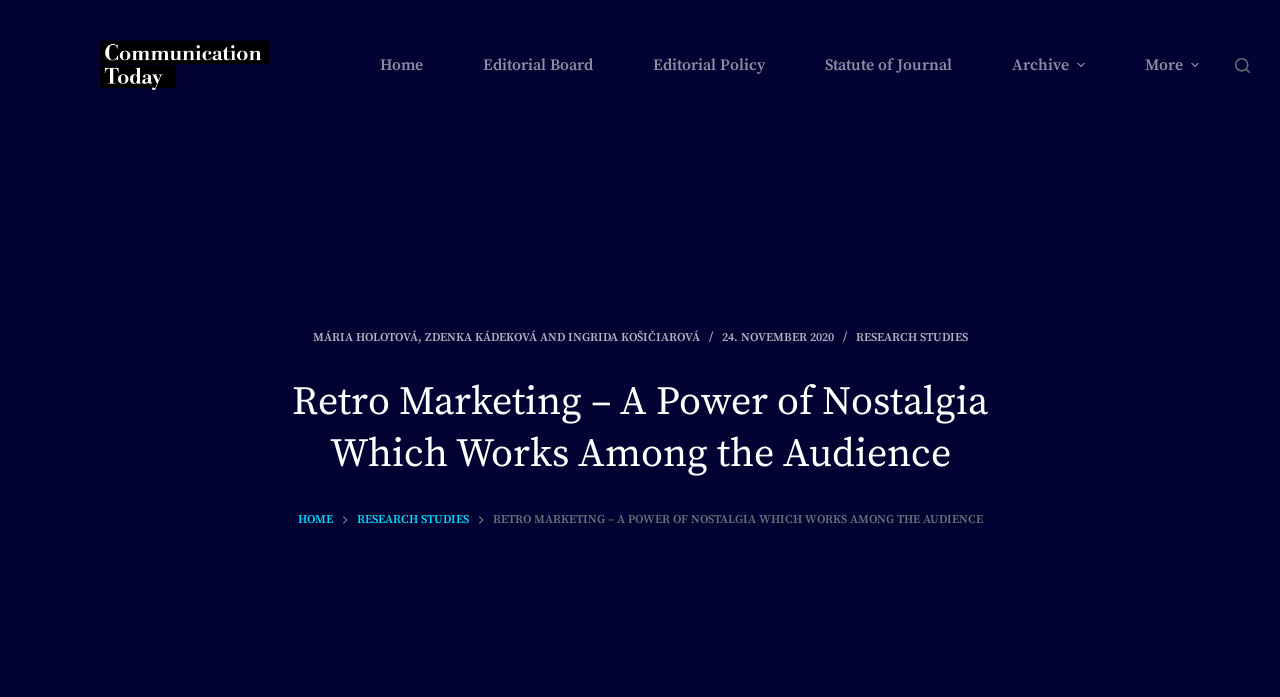Identify the bounding box coordinates of the clickable section necessary to follow the following instruction: "Open the search form". The coordinates should be presented as four float numbers from 0 to 1, i.e., [left, top, right, bottom].

[0.965, 0.082, 0.977, 0.104]